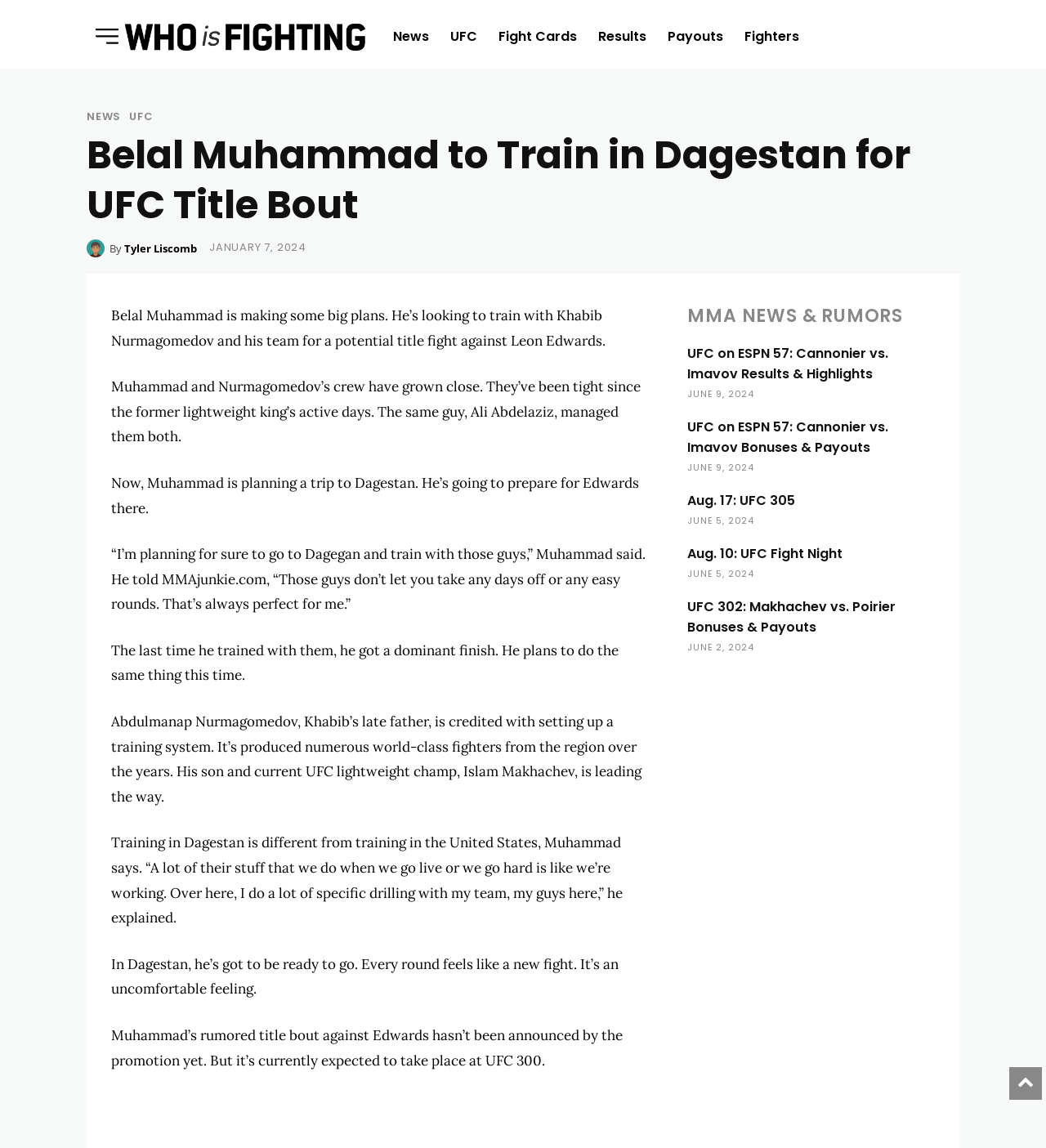Identify the bounding box coordinates for the element you need to click to achieve the following task: "Click the 'News' link". Provide the bounding box coordinates as four float numbers between 0 and 1, in the form [left, top, right, bottom].

[0.372, 0.011, 0.414, 0.053]